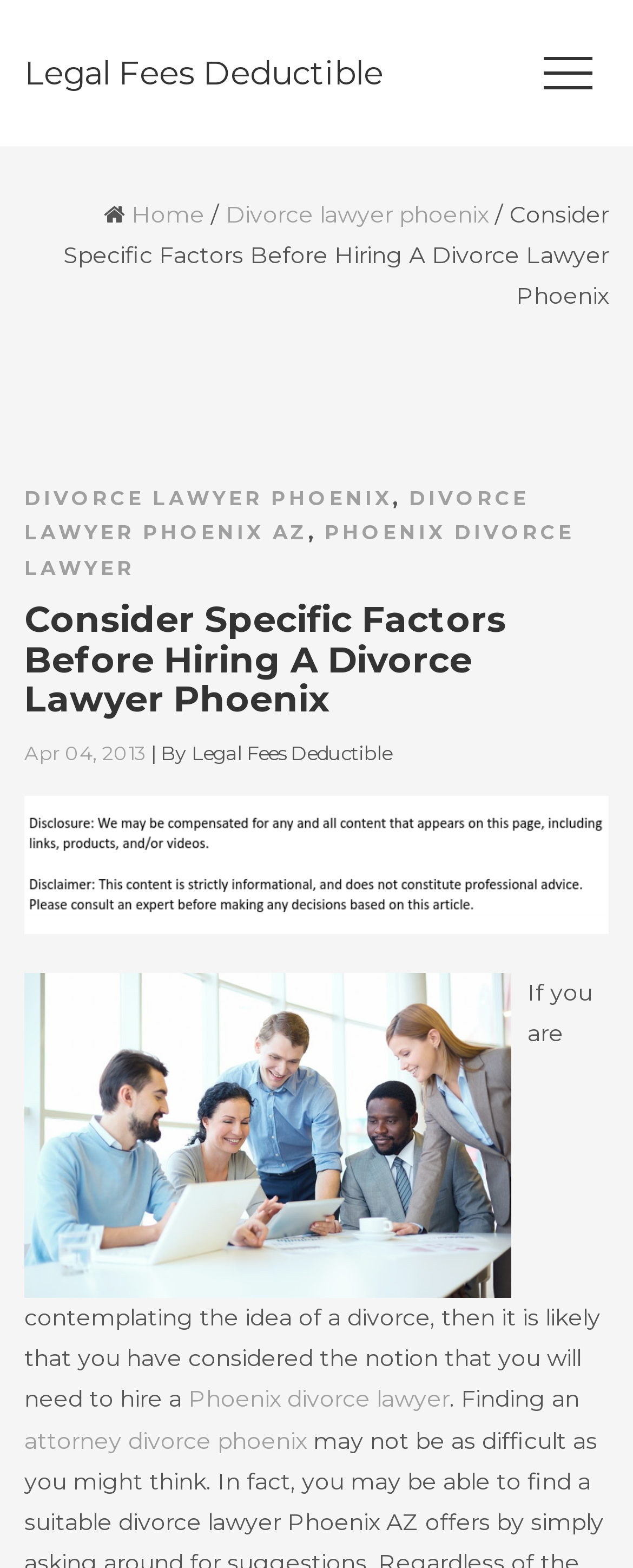What is the date of the article?
Utilize the image to construct a detailed and well-explained answer.

I found the date of the article by looking at the link 'Apr 04, 2013' which is located below the main heading.